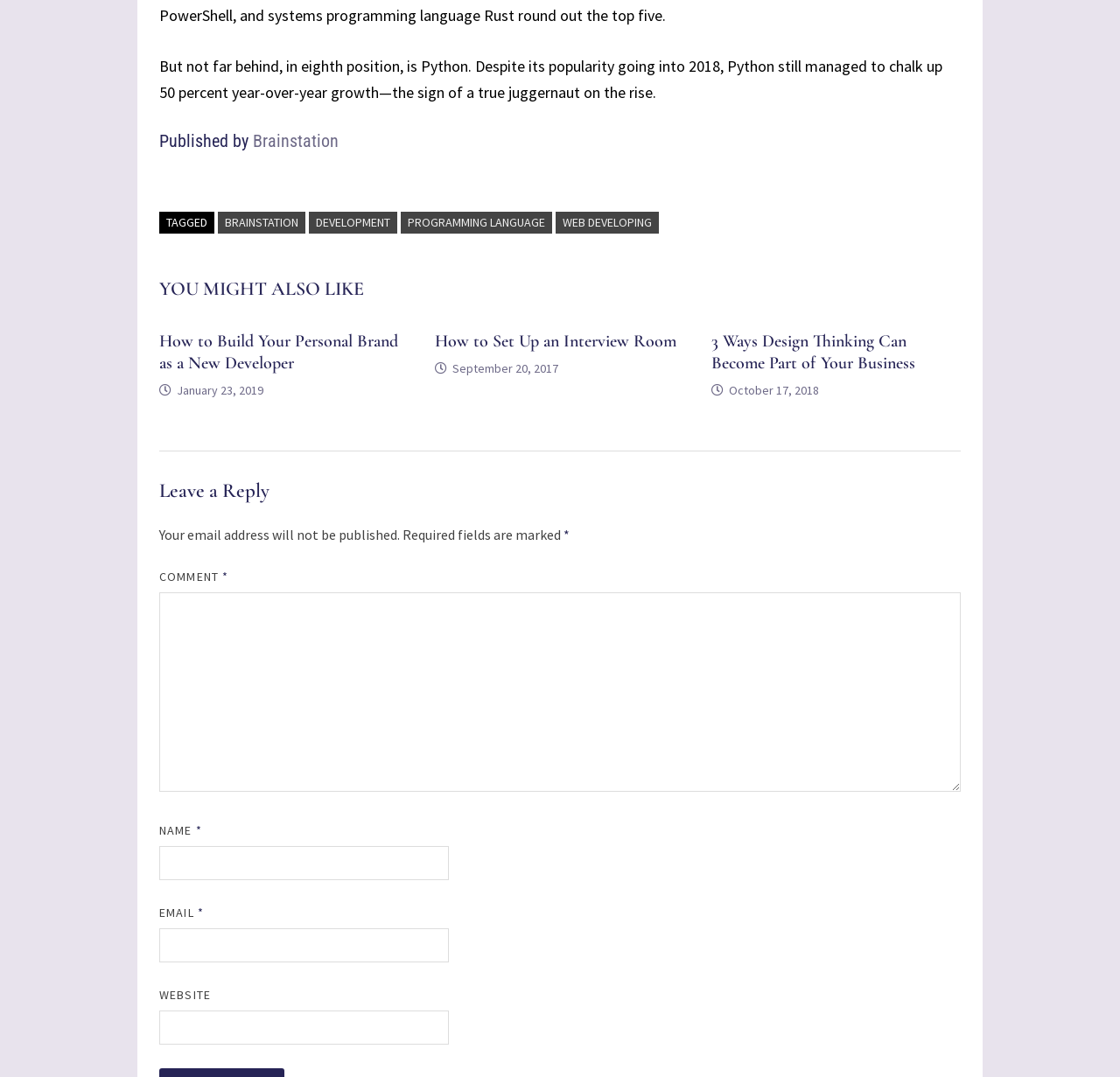What is the purpose of the 'COMMENT' textbox?
Provide a detailed answer to the question using information from the image.

The 'COMMENT' textbox is located under the 'Leave a Reply' heading, and it is required to be filled in, indicating that it is used for users to leave a reply or comment on the webpage.